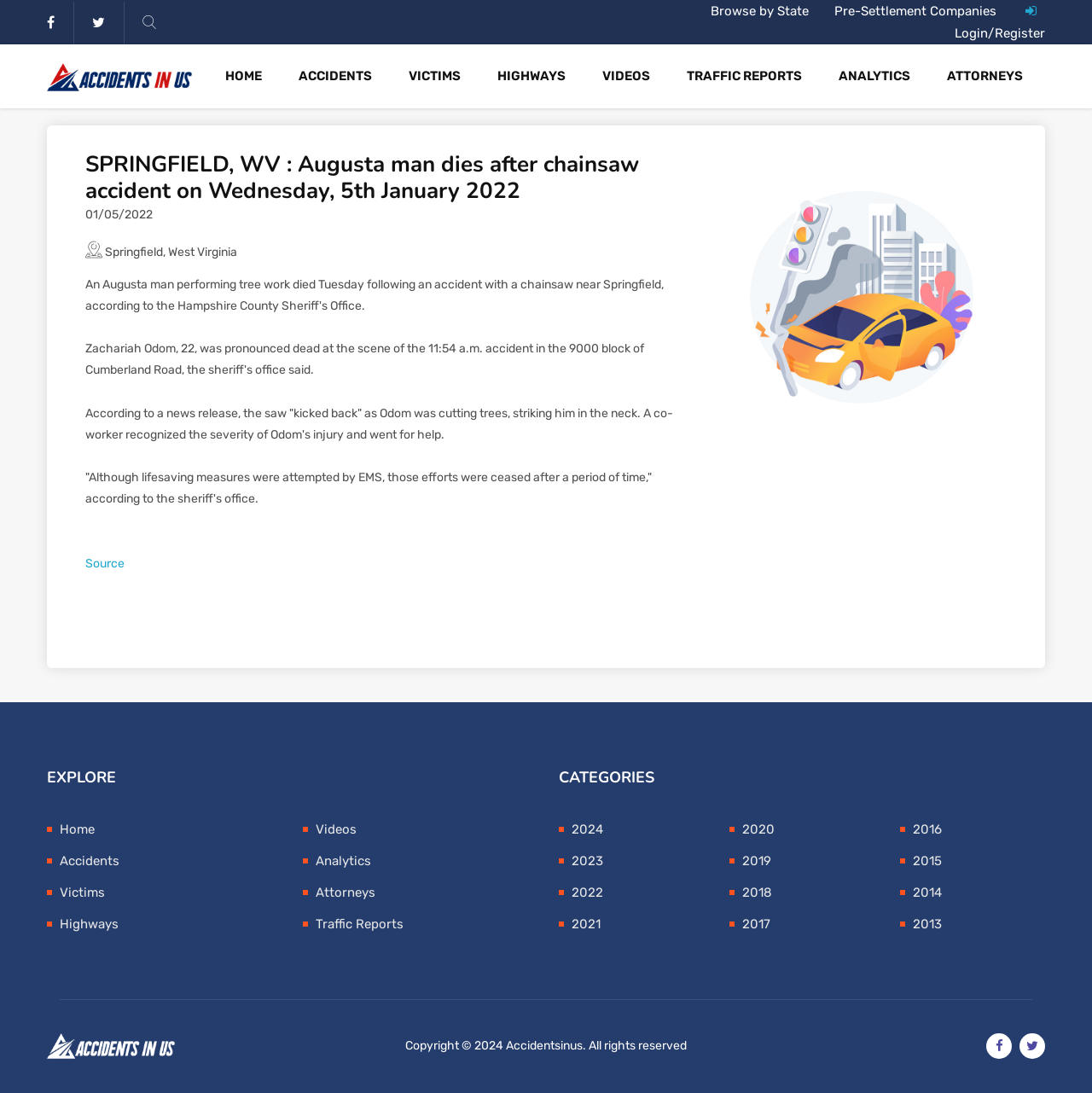Can you determine the bounding box coordinates of the area that needs to be clicked to fulfill the following instruction: "Register"?

[0.911, 0.023, 0.957, 0.037]